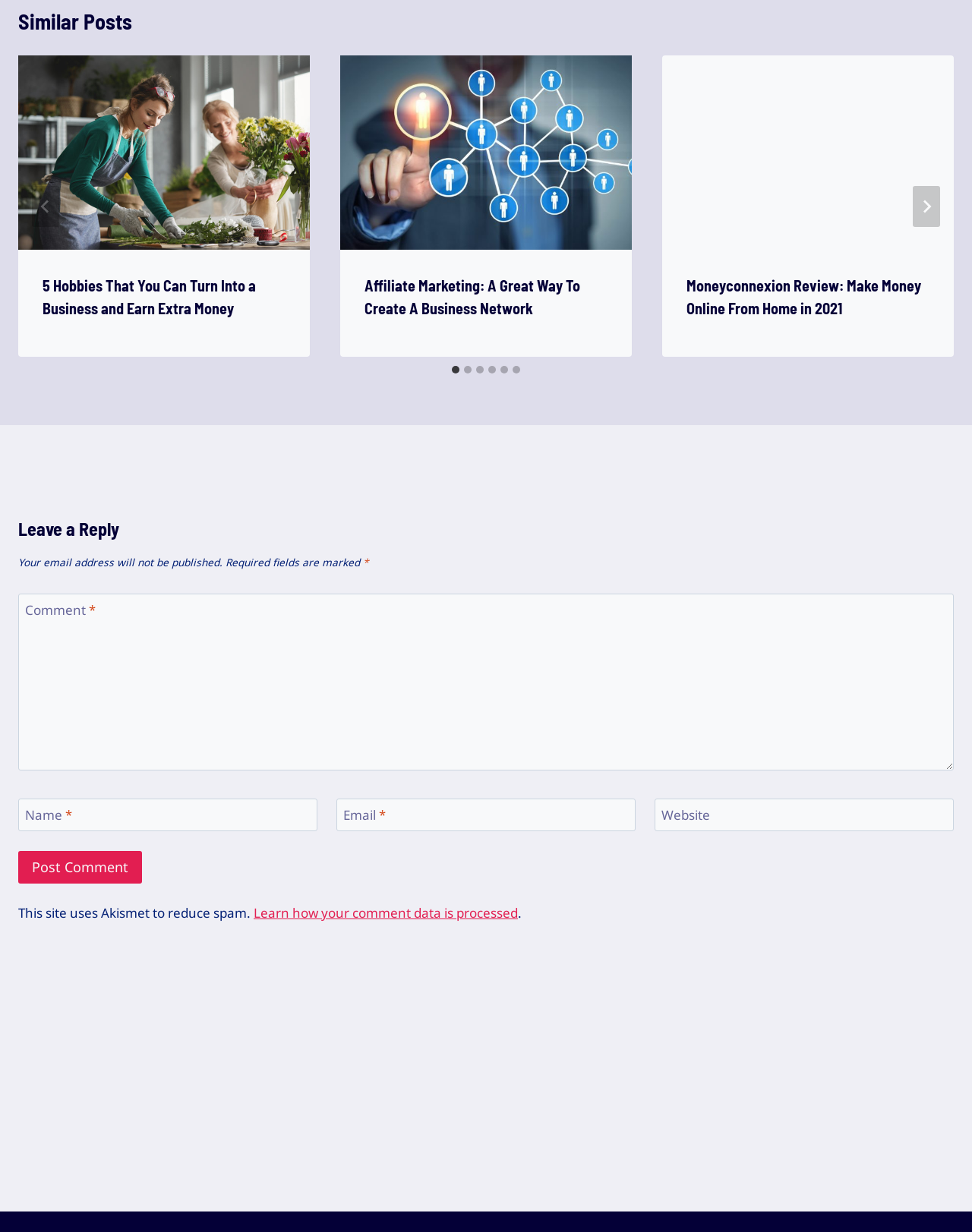Can you show the bounding box coordinates of the region to click on to complete the task described in the instruction: "Enter a comment in the 'Comment *' field"?

[0.019, 0.482, 0.981, 0.625]